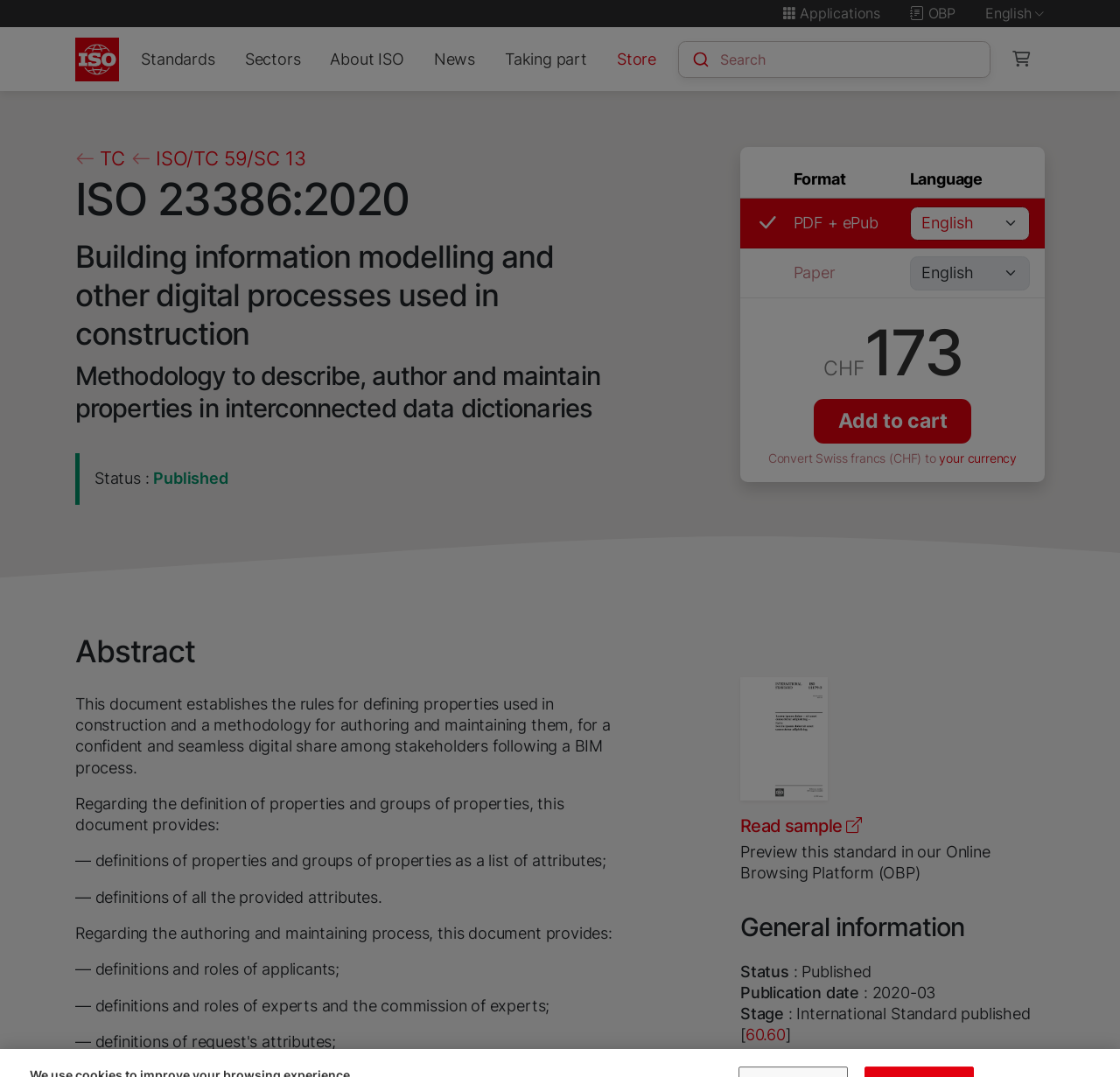Determine the bounding box for the UI element that matches this description: "Standards".

[0.119, 0.038, 0.199, 0.072]